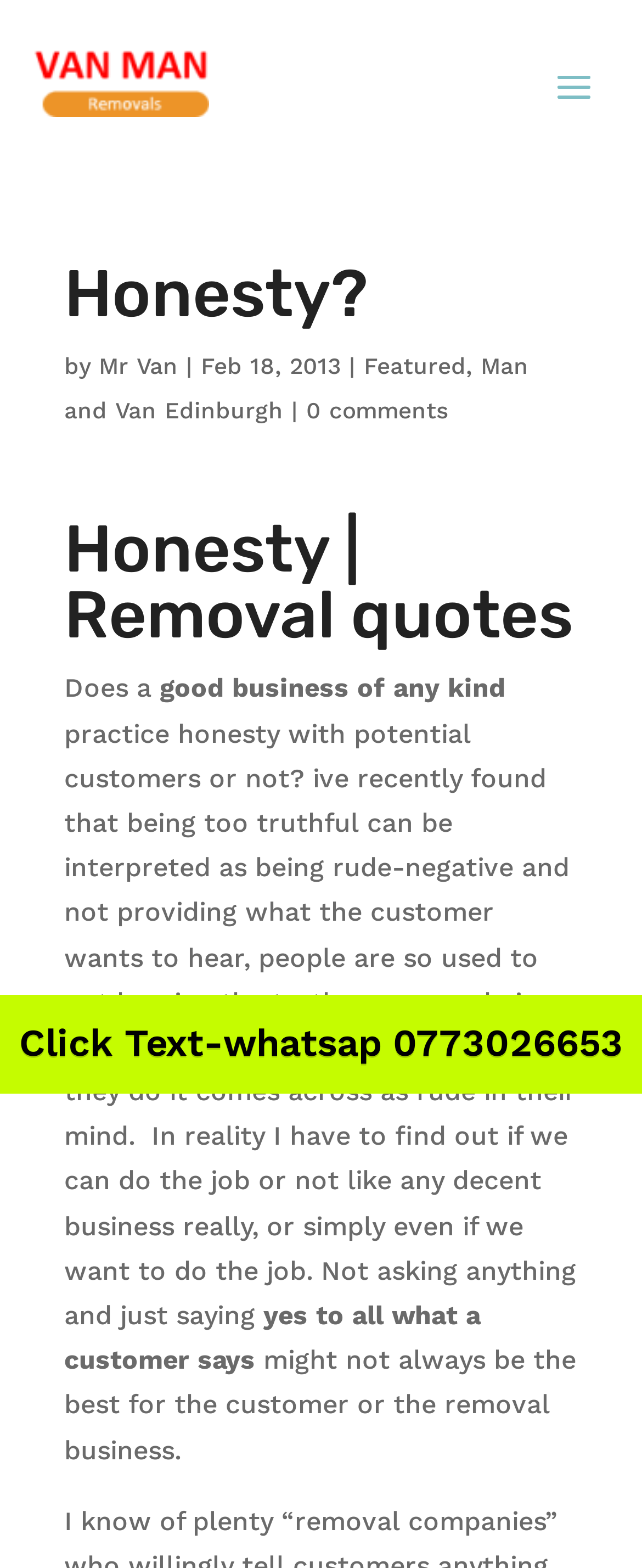Use a single word or phrase to answer this question: 
How many comments does the article have?

0 comments